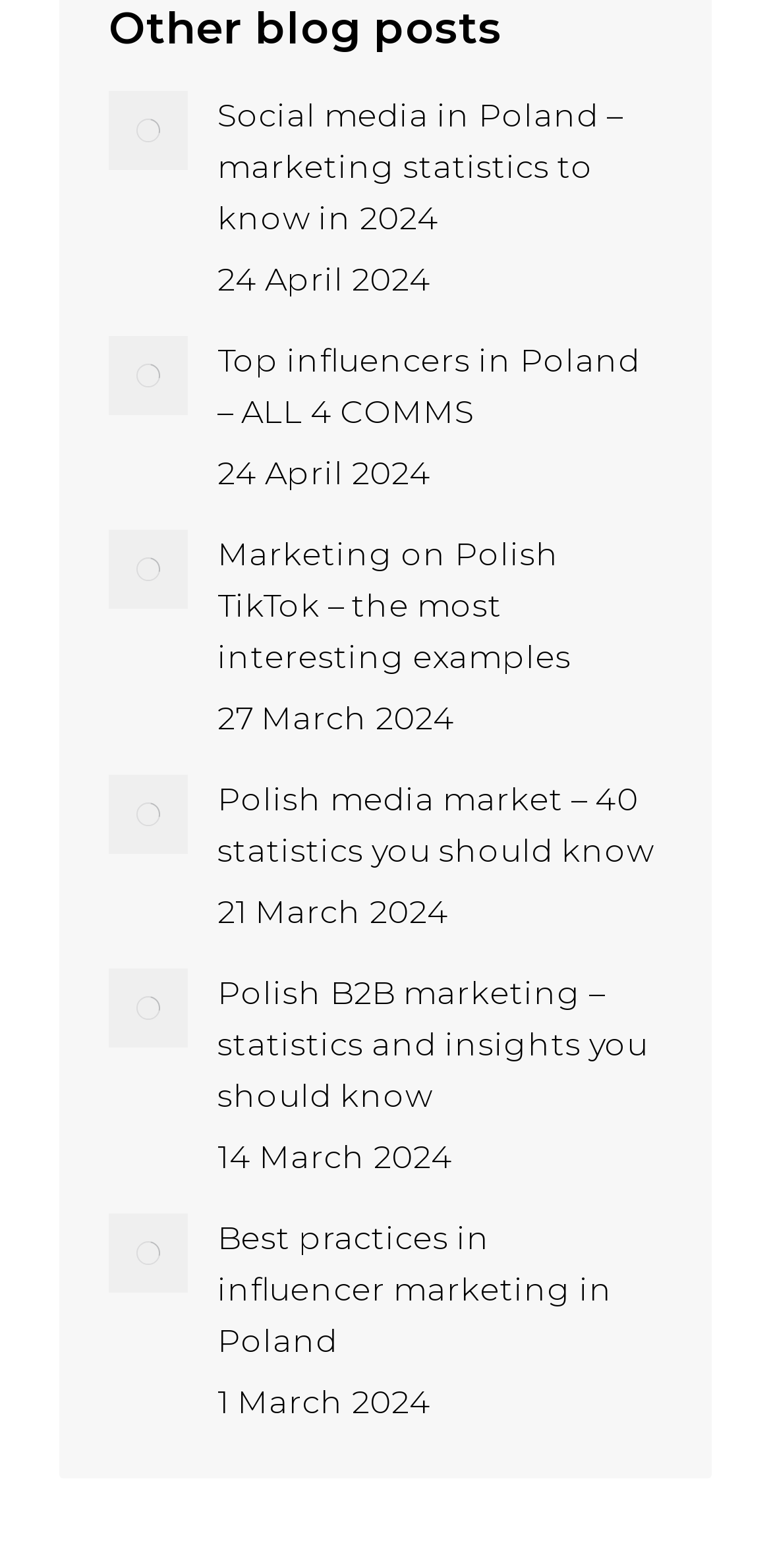Highlight the bounding box coordinates of the region I should click on to meet the following instruction: "Read about marketing on Polish TikTok".

[0.282, 0.338, 0.859, 0.436]